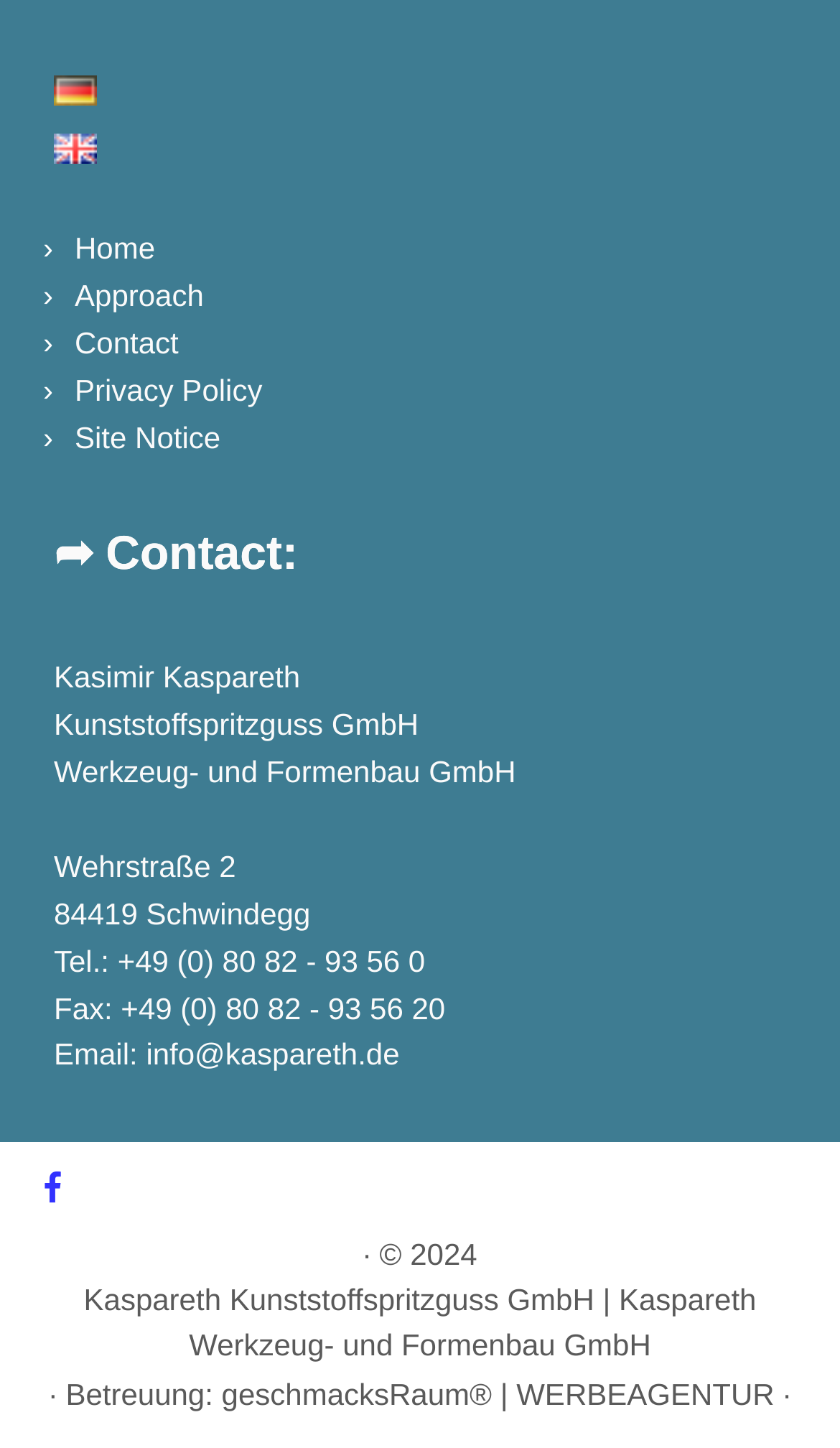Answer briefly with one word or phrase:
What is the email address of the company?

info@kaspareth.de